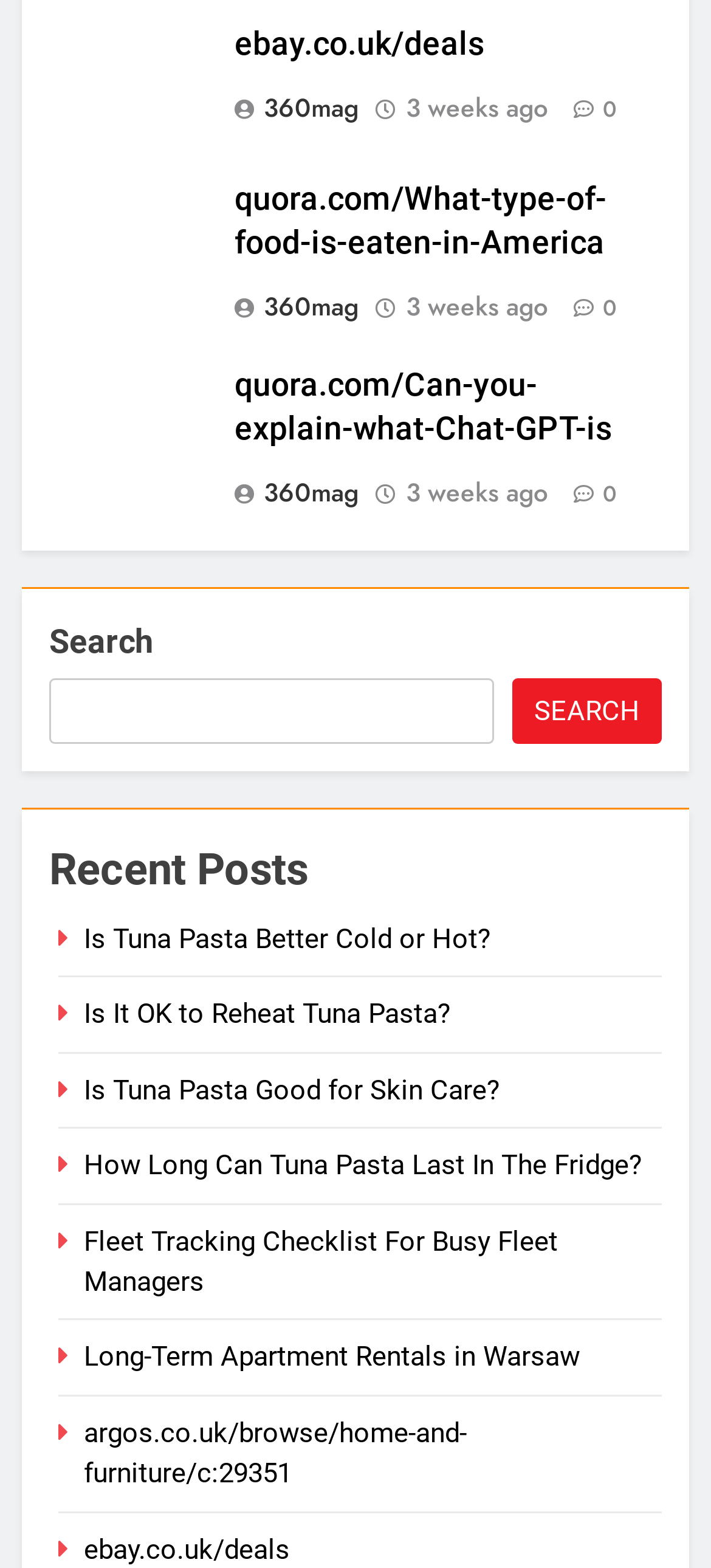Please determine the bounding box coordinates for the element that should be clicked to follow these instructions: "Learn about Is Tuna Pasta Better Cold or Hot?".

[0.118, 0.588, 0.69, 0.609]